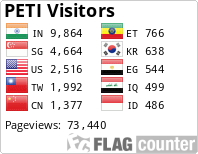Analyze the image and answer the question with as much detail as possible: 
What is the total number of pageviews?

The total number of pageviews is explicitly stated at the bottom of the flag counter, which is 73,440, indicating the overall traffic and engagement of the website.